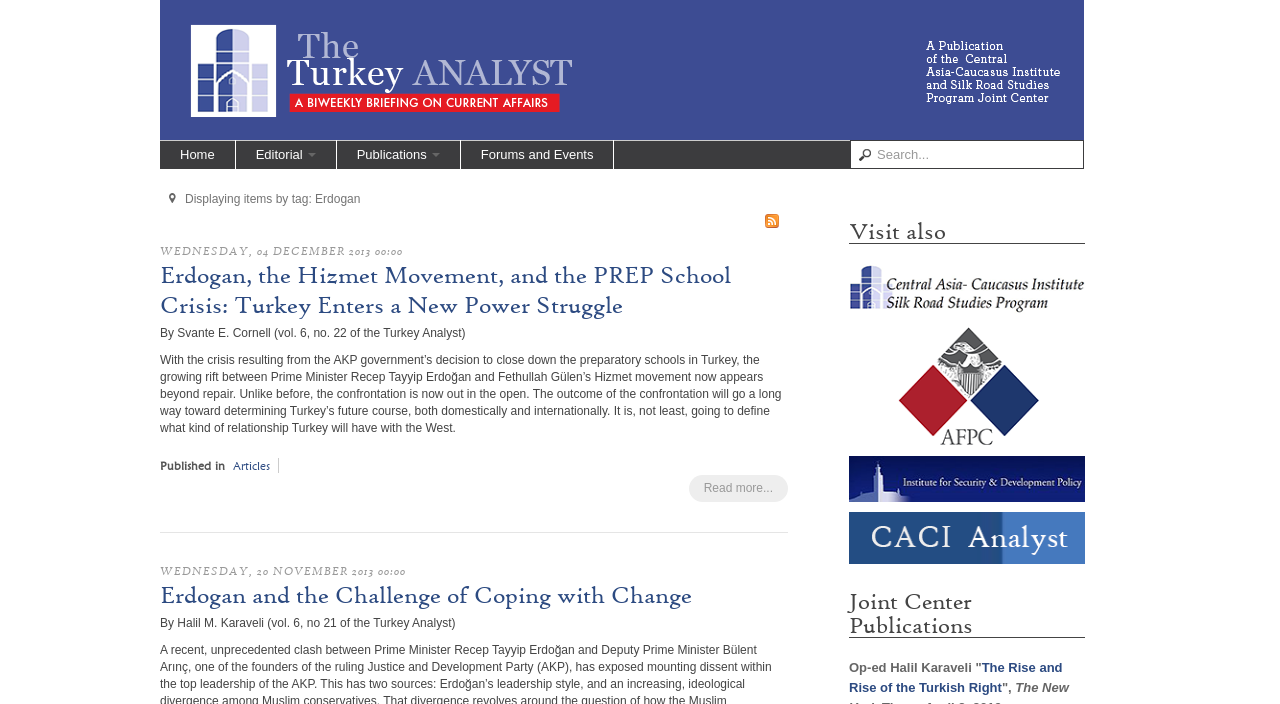Please answer the following question using a single word or phrase: 
What is the date of the first article?

04 DECEMBER 2013